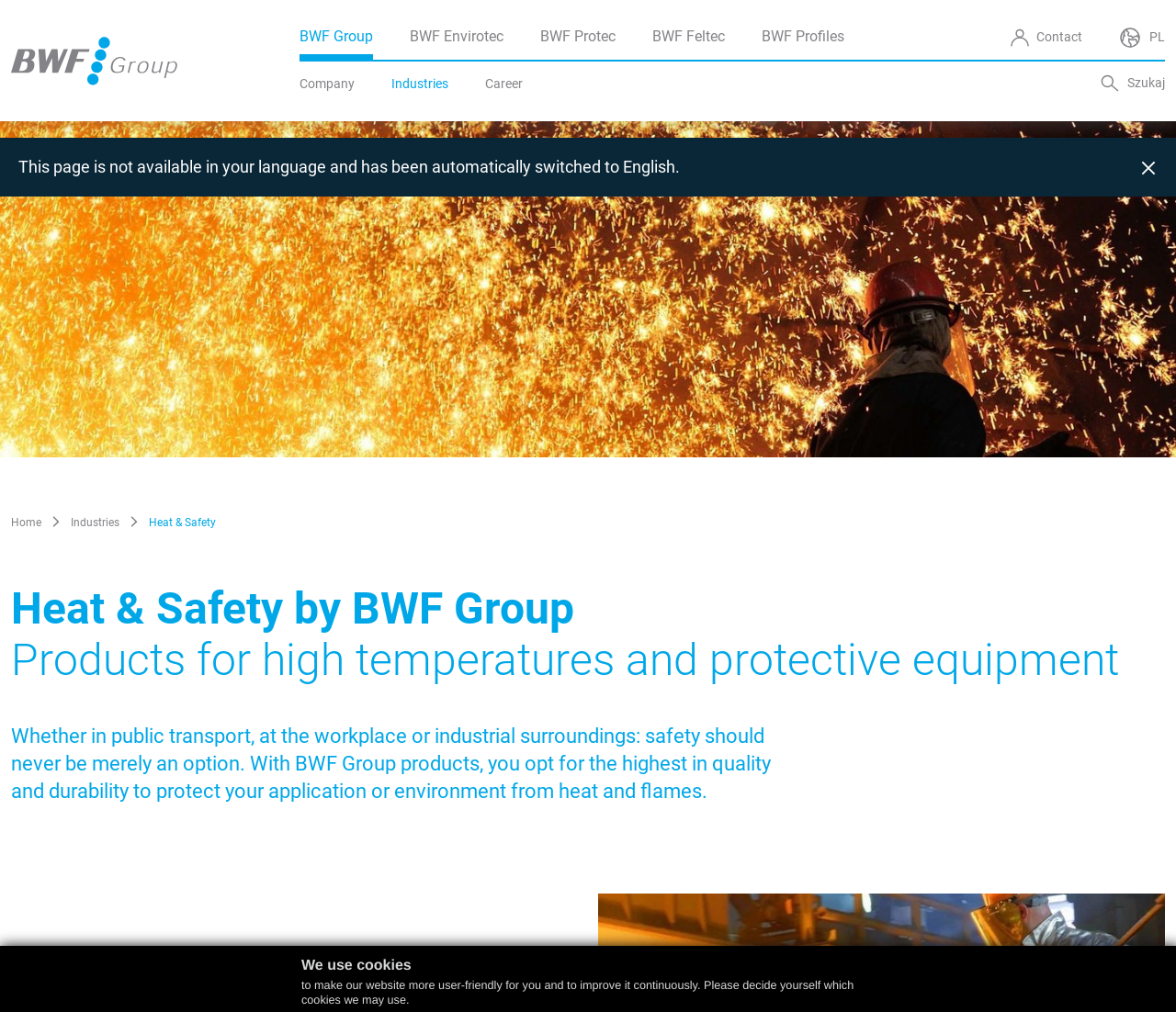Identify the coordinates of the bounding box for the element that must be clicked to accomplish the instruction: "Go to Home".

[0.009, 0.51, 0.035, 0.523]